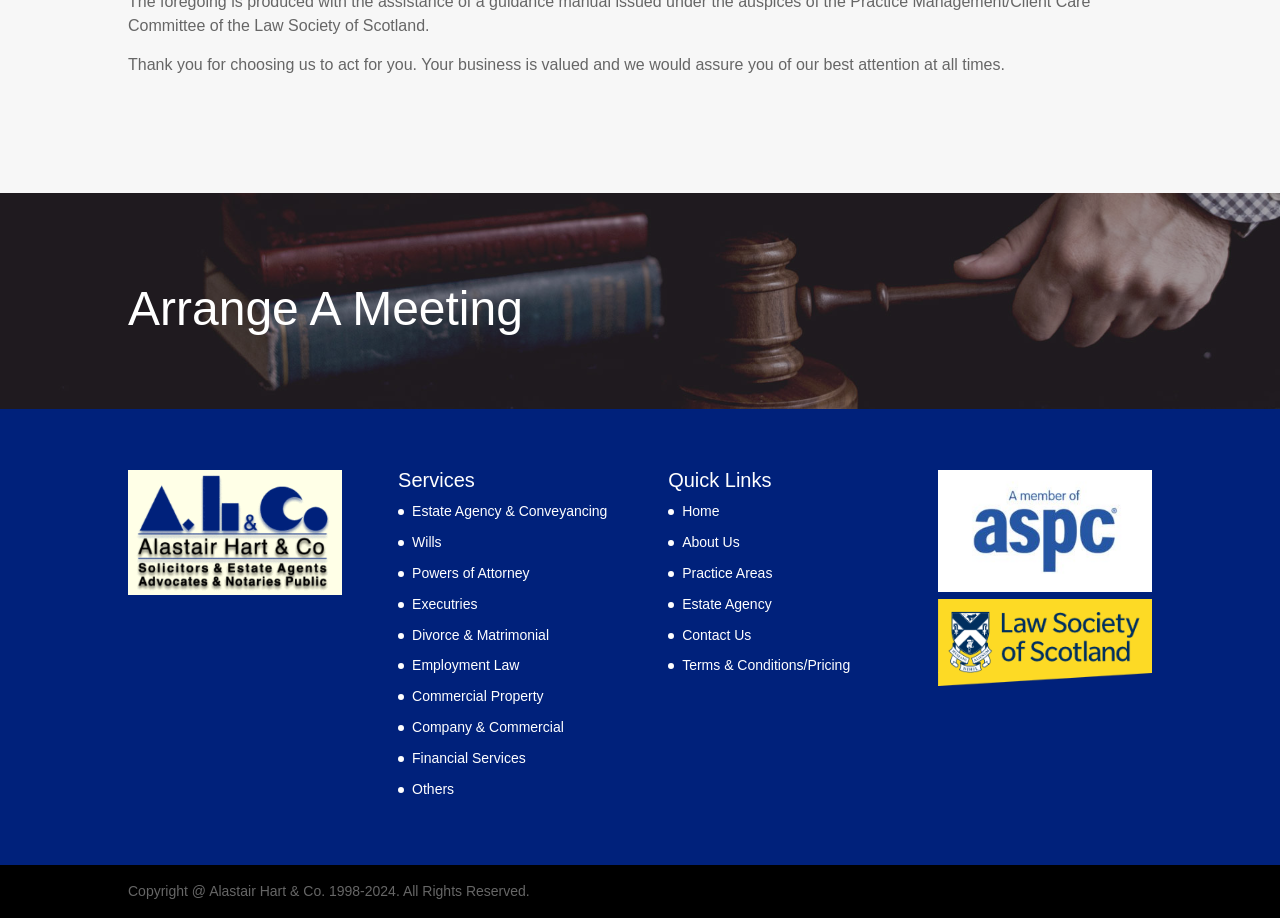Provide the bounding box coordinates for the UI element that is described by this text: "Estate Agency". The coordinates should be in the form of four float numbers between 0 and 1: [left, top, right, bottom].

[0.533, 0.649, 0.603, 0.666]